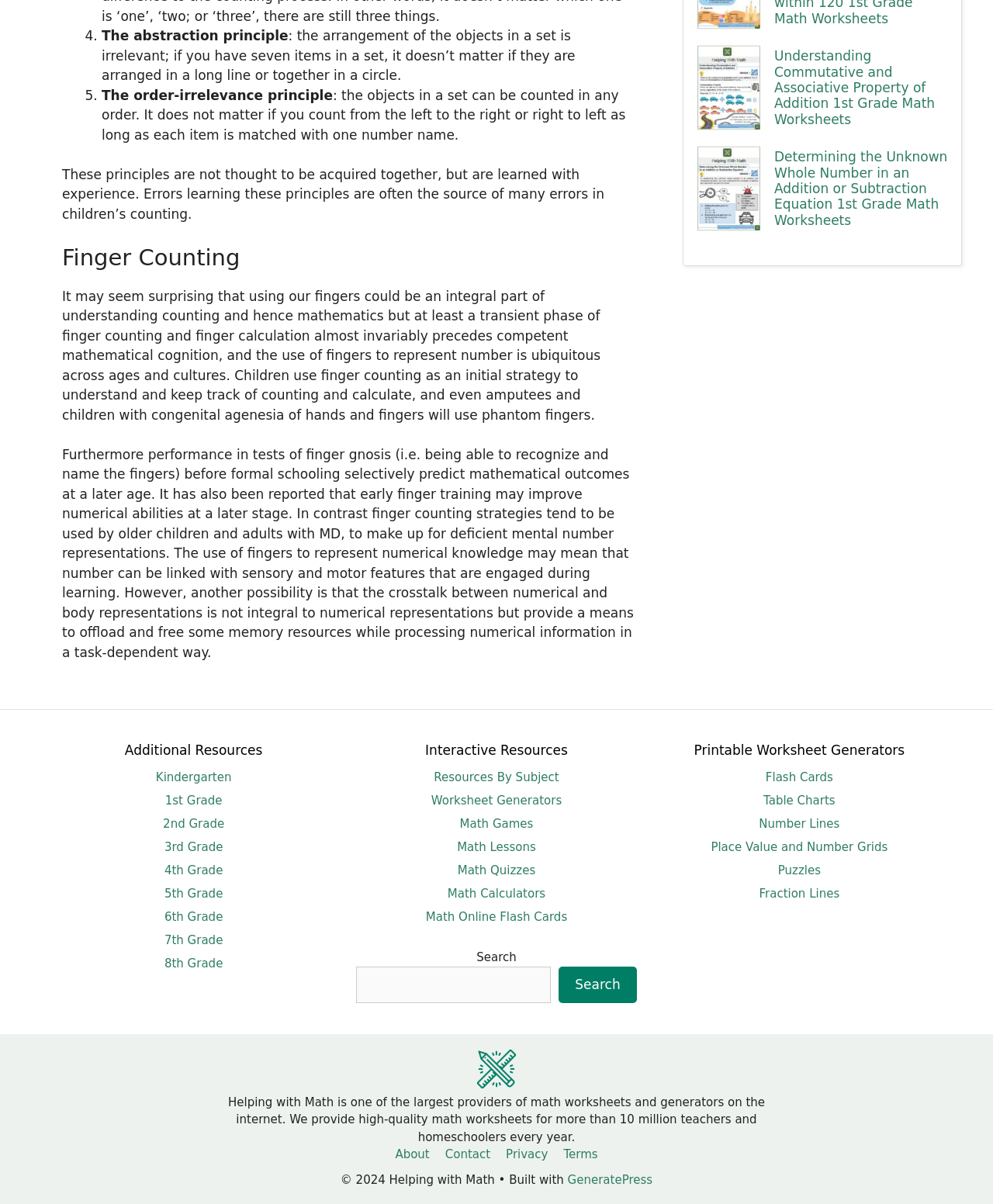Please specify the bounding box coordinates of the element that should be clicked to execute the given instruction: 'Visit the 'Events' page'. Ensure the coordinates are four float numbers between 0 and 1, expressed as [left, top, right, bottom].

None